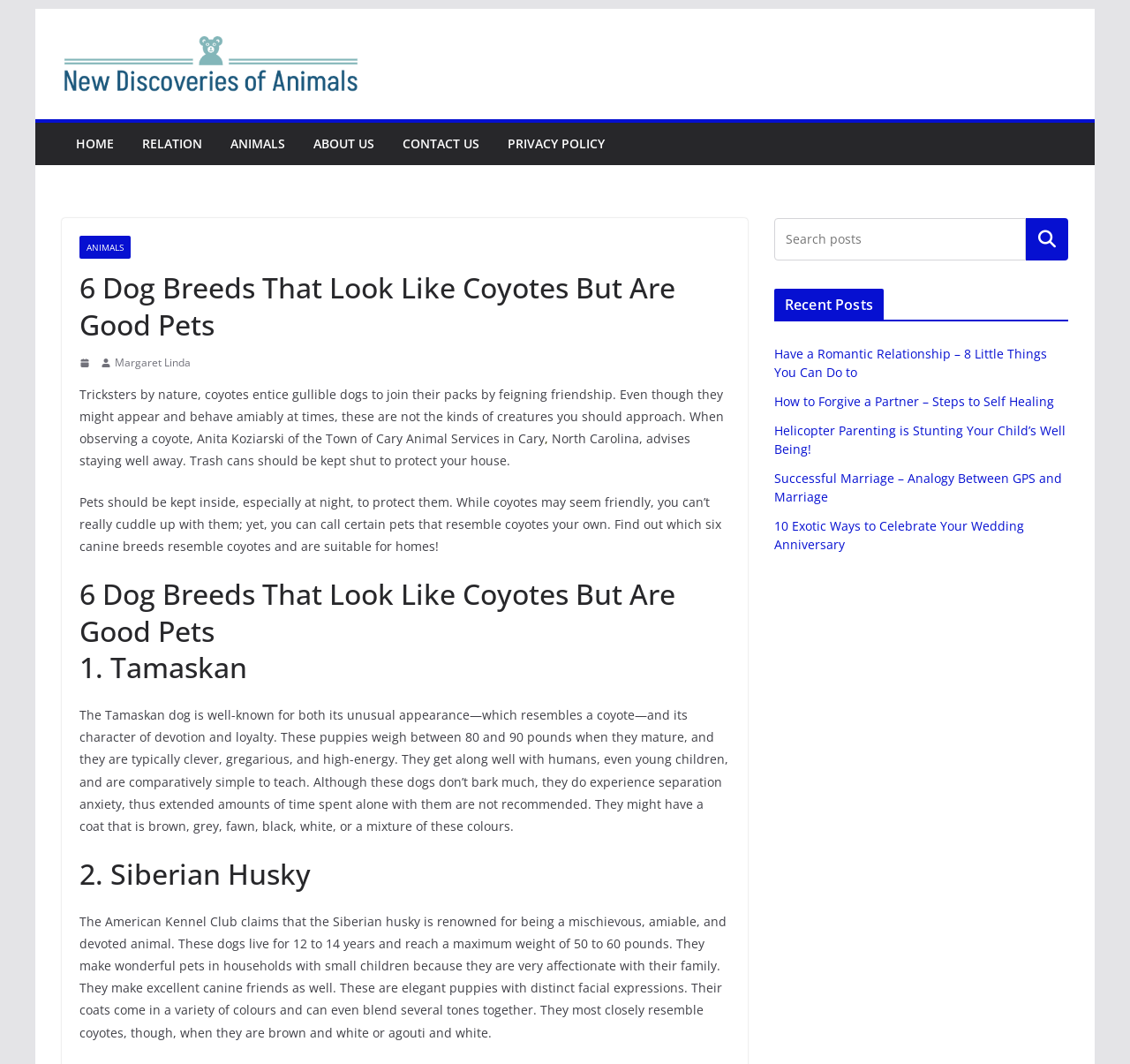Please identify the bounding box coordinates of the clickable region that I should interact with to perform the following instruction: "Check out the 'Recent Posts'". The coordinates should be expressed as four float numbers between 0 and 1, i.e., [left, top, right, bottom].

[0.685, 0.272, 0.782, 0.301]